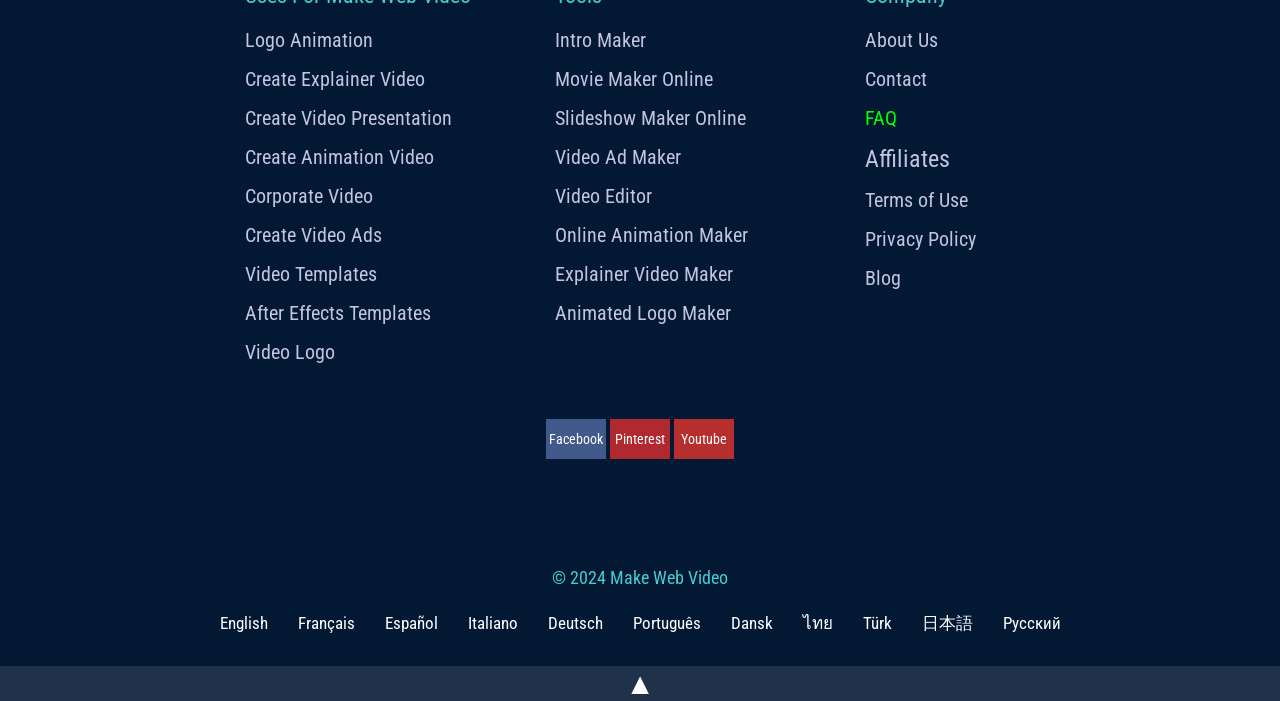Refer to the image and provide a thorough answer to this question:
What languages are supported by the website?

The website supports multiple languages, including English, Français, Español, Italiano, Deutsch, Português, Dansk, ไทย, Türk, 日本語, and Русский, as indicated by the language options at the bottom of the page.